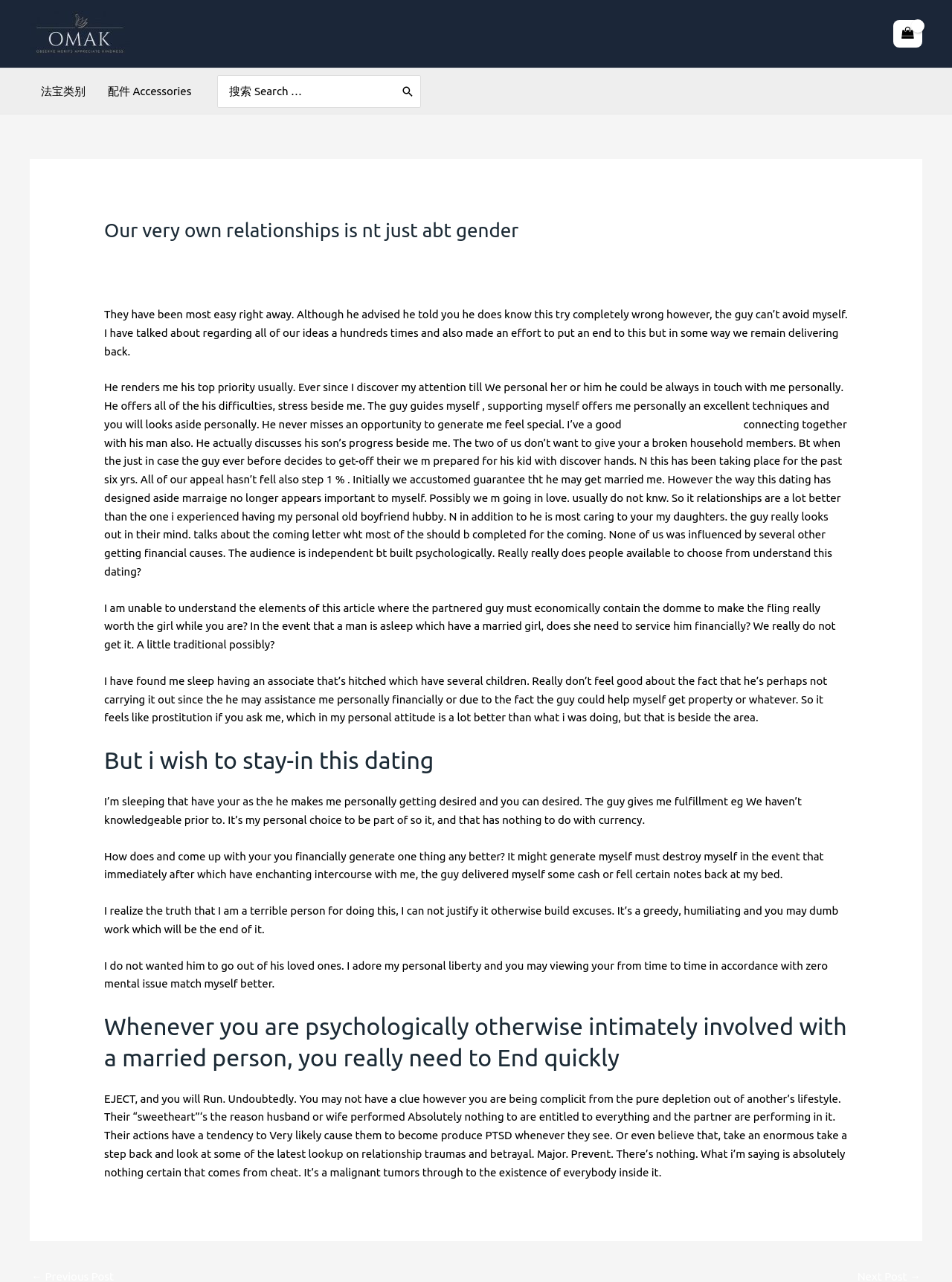What is the author's attitude towards marriage?
Answer with a single word or phrase, using the screenshot for reference.

Not important